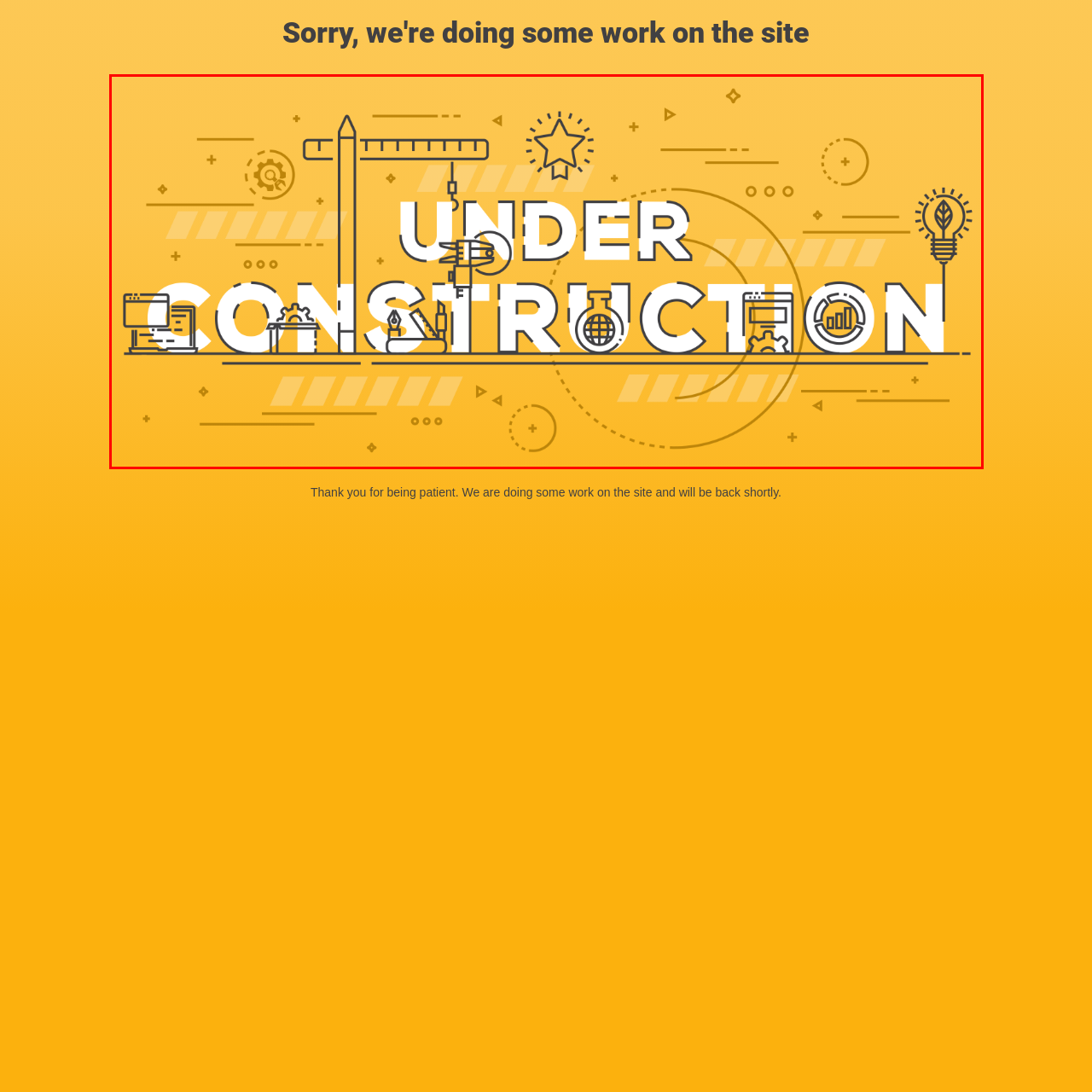Please analyze the image enclosed within the red bounding box and provide a comprehensive answer to the following question based on the image: What is the message conveyed by the visual?

The visual collectively conveys a message that the site is temporarily undergoing improvements, asking for patience from visitors as enhancements are made. This is evident from the 'UNDER CONSTRUCTION' phrase and the surrounding construction-themed illustrations and technology icons.